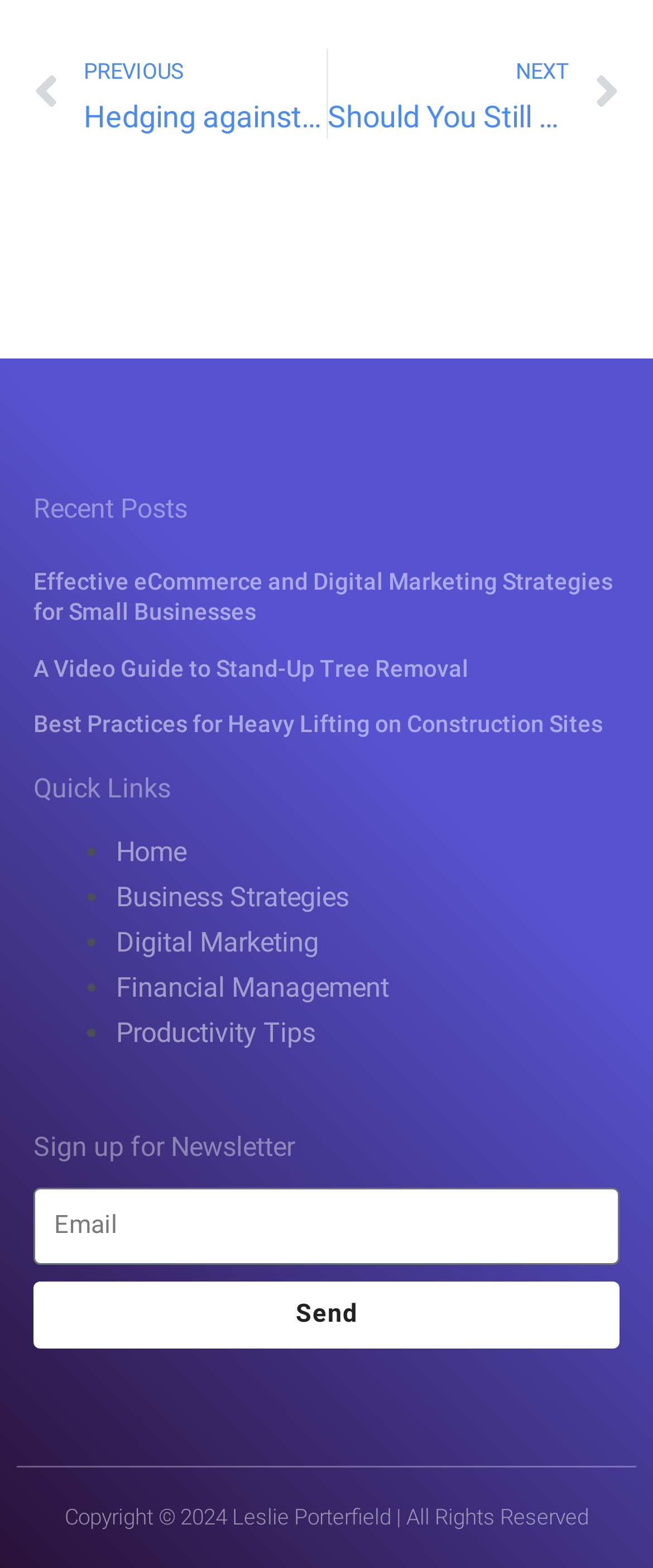Please identify the bounding box coordinates of the element I should click to complete this instruction: 'Subscribe to the newsletter'. The coordinates should be given as four float numbers between 0 and 1, like this: [left, top, right, bottom].

[0.051, 0.758, 0.949, 0.806]